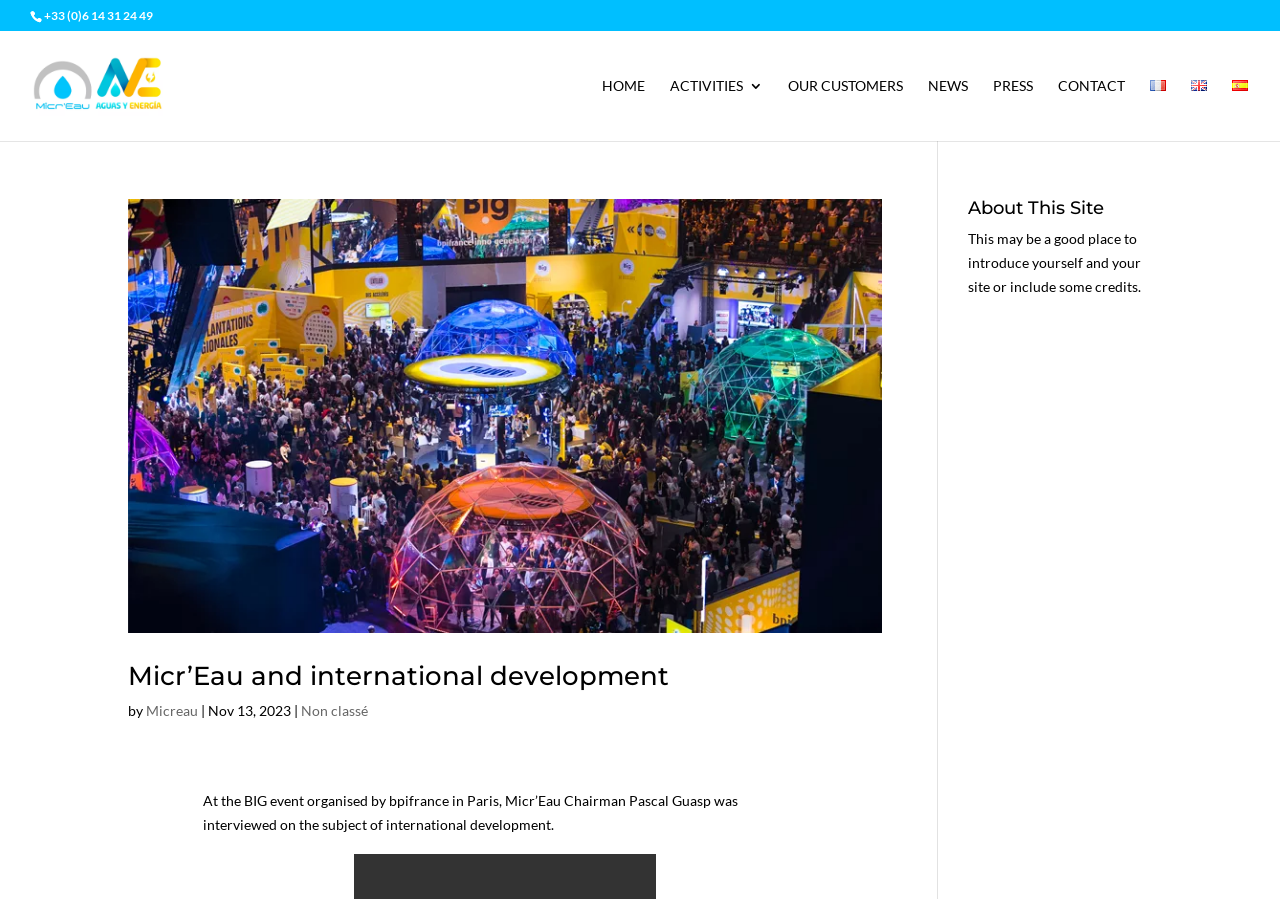Could you determine the bounding box coordinates of the clickable element to complete the instruction: "Contact Micr'eau using phone number"? Provide the coordinates as four float numbers between 0 and 1, i.e., [left, top, right, bottom].

[0.034, 0.009, 0.12, 0.026]